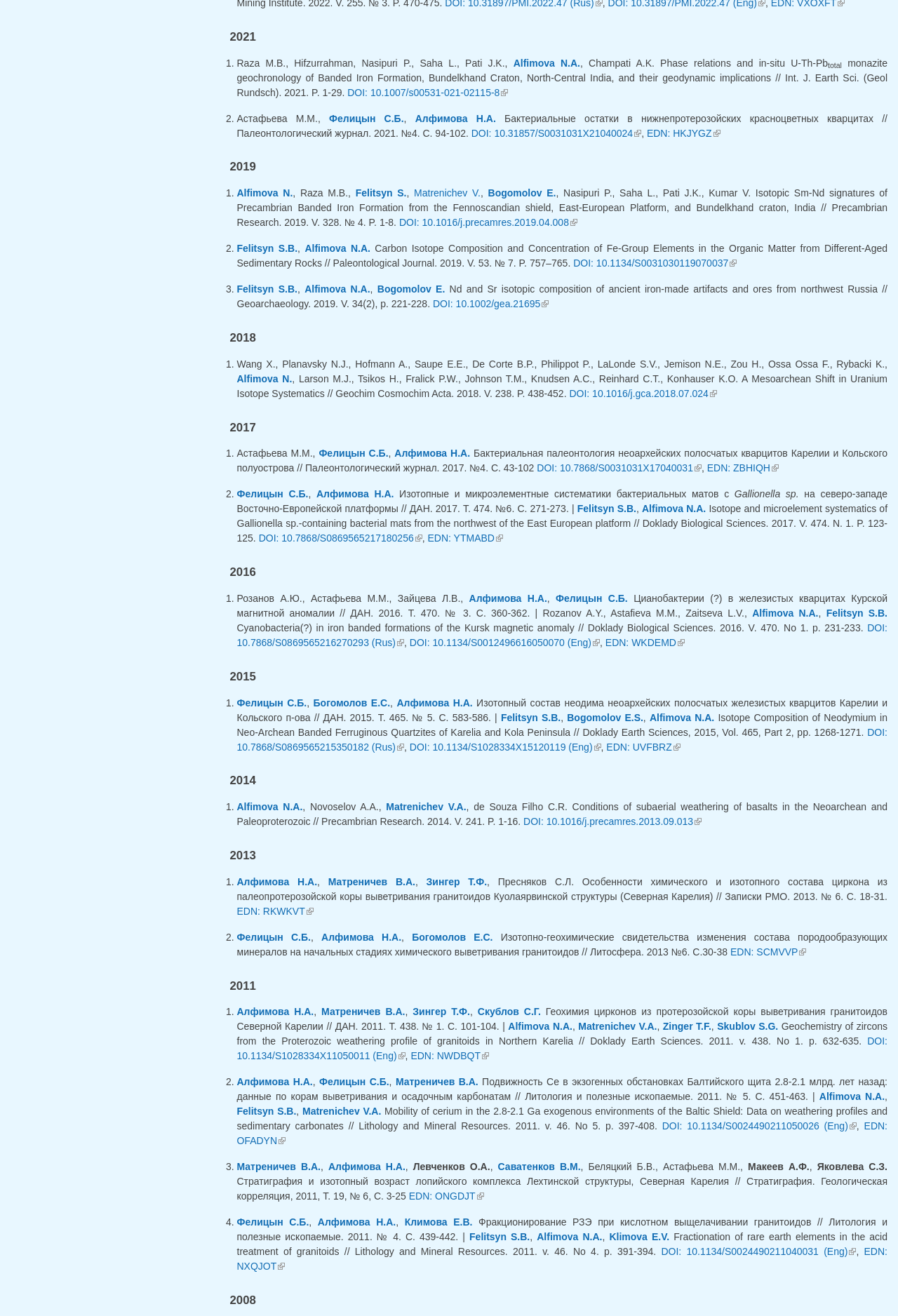What is the title of the first article in 2021?
Using the image as a reference, deliver a detailed and thorough answer to the question.

I looked at the first article in the 2021 section, which is marked by the list marker '1.'. The title of the article is 'Phase relations and in-situ U-Th-Pb monazite geochronology of Banded Iron Formation, Bundelkhand Craton, North-Central India, and their geodynamic implications'.